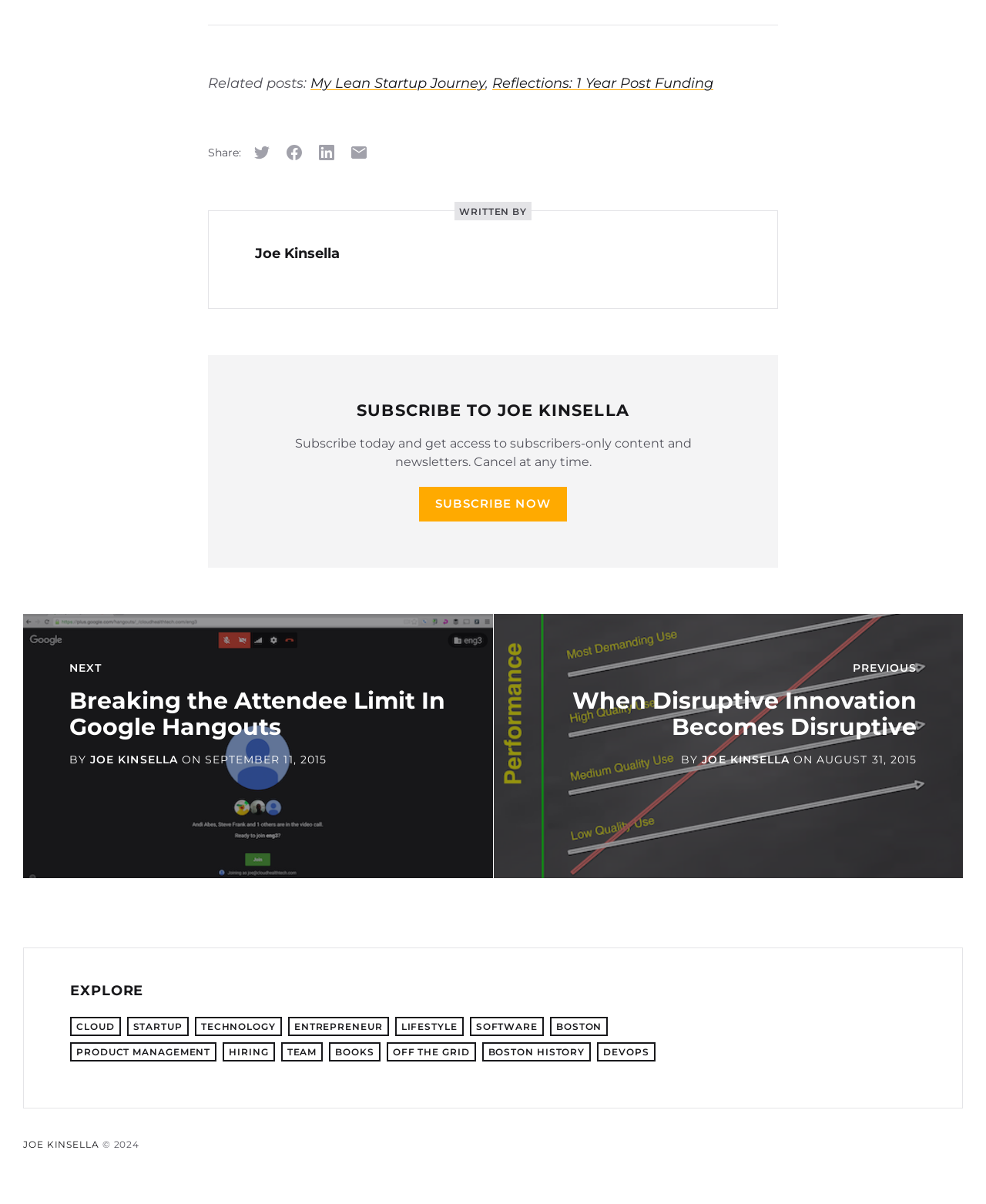Examine the image and give a thorough answer to the following question:
What is the topic of the 'Breaking the Attendee Limit In Google Hangouts' article?

I determined this answer by looking at the title of the article, 'Breaking the Attendee Limit In Google Hangouts', which suggests that the topic of the article is related to Google Hangouts.